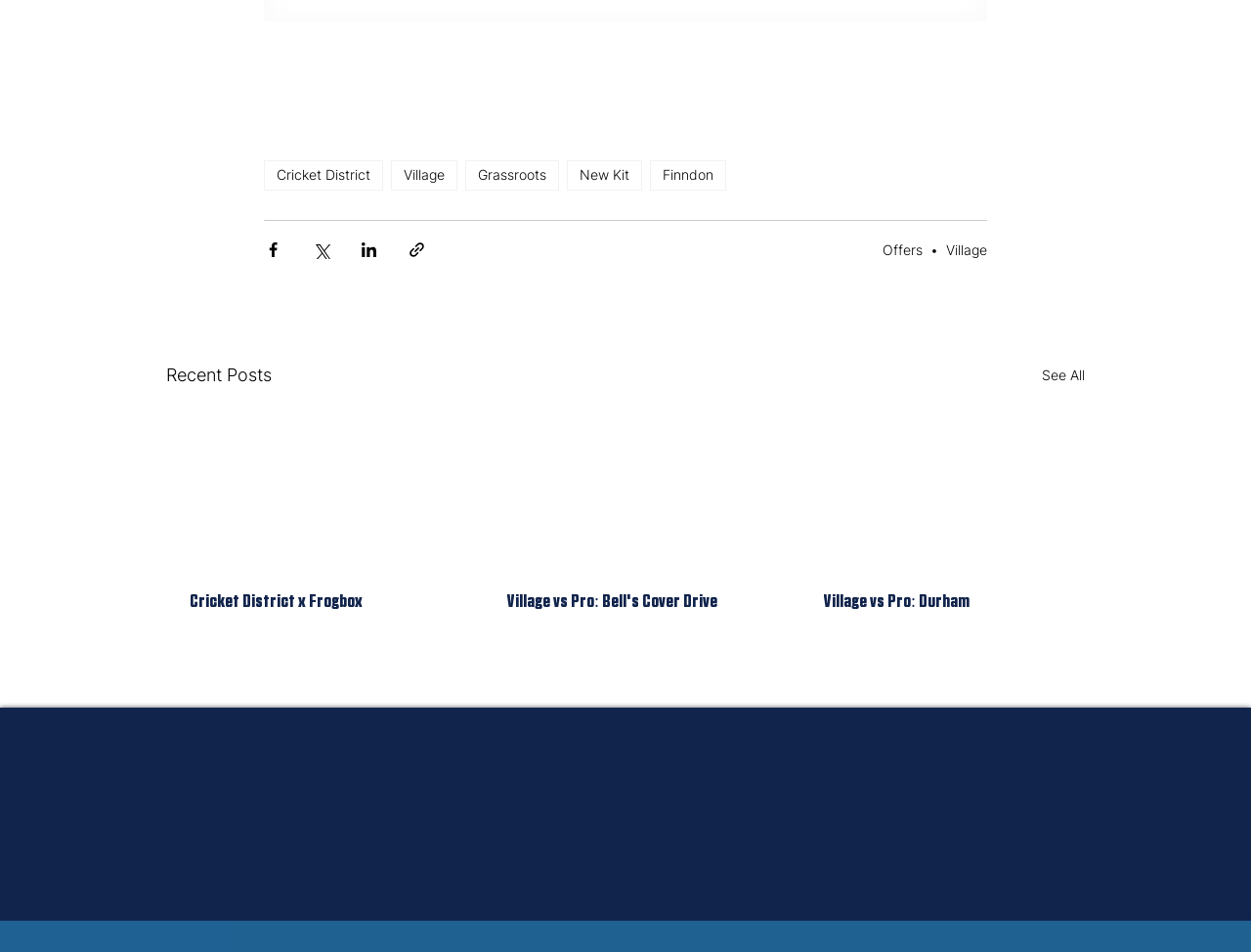Can you find the bounding box coordinates of the area I should click to execute the following instruction: "Share via Facebook"?

[0.211, 0.253, 0.226, 0.272]